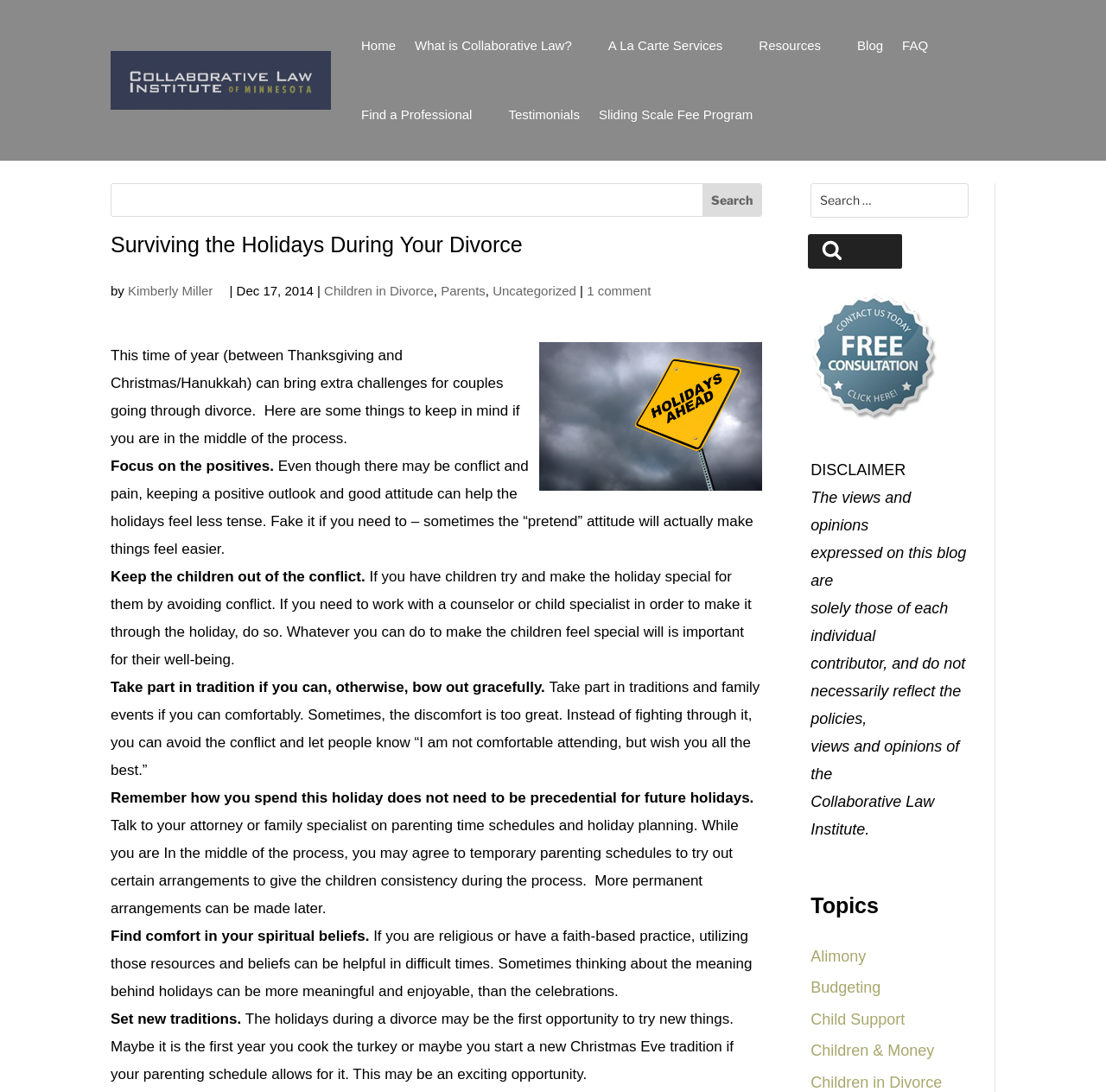Find the bounding box coordinates for the area you need to click to carry out the instruction: "Search for a topic". The coordinates should be four float numbers between 0 and 1, indicated as [left, top, right, bottom].

[0.101, 0.168, 0.688, 0.197]